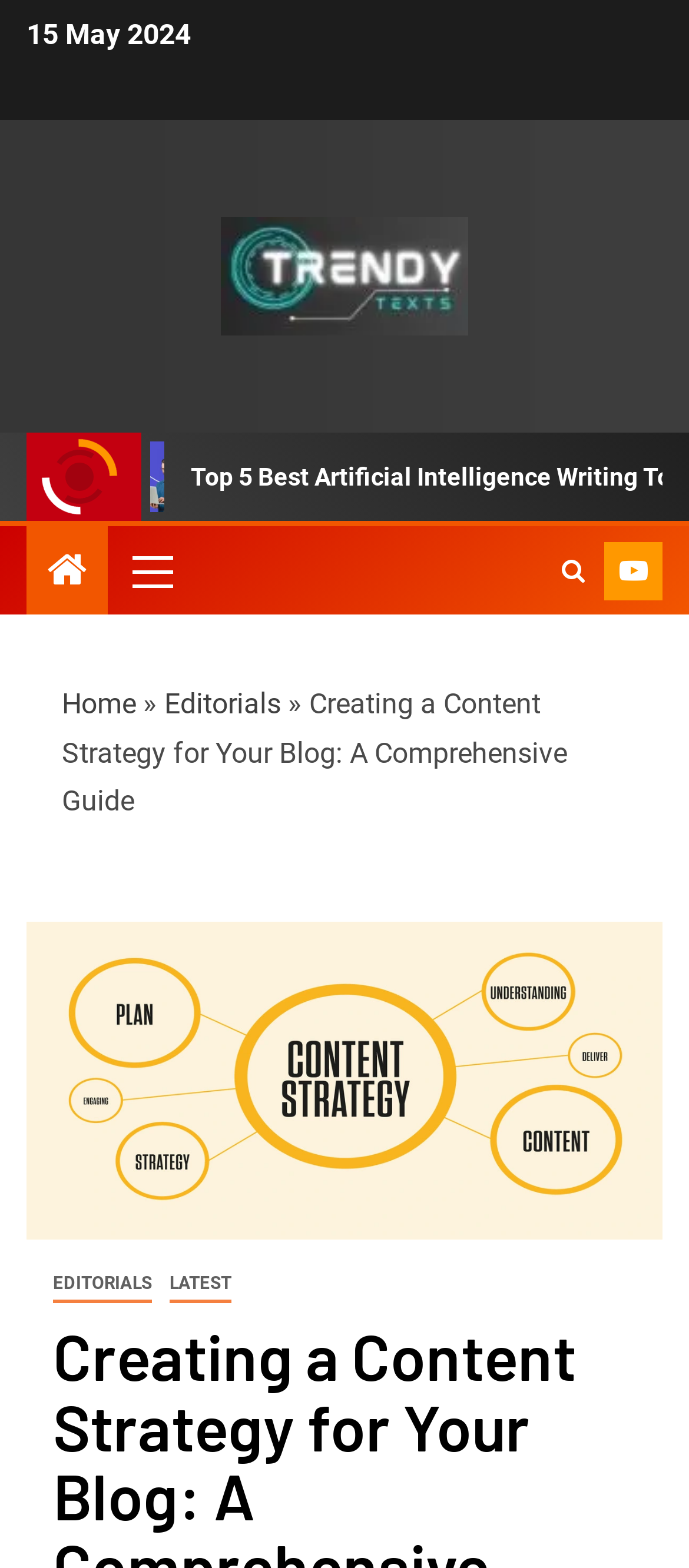Kindly determine the bounding box coordinates for the area that needs to be clicked to execute this instruction: "view latest posts".

[0.246, 0.807, 0.336, 0.831]